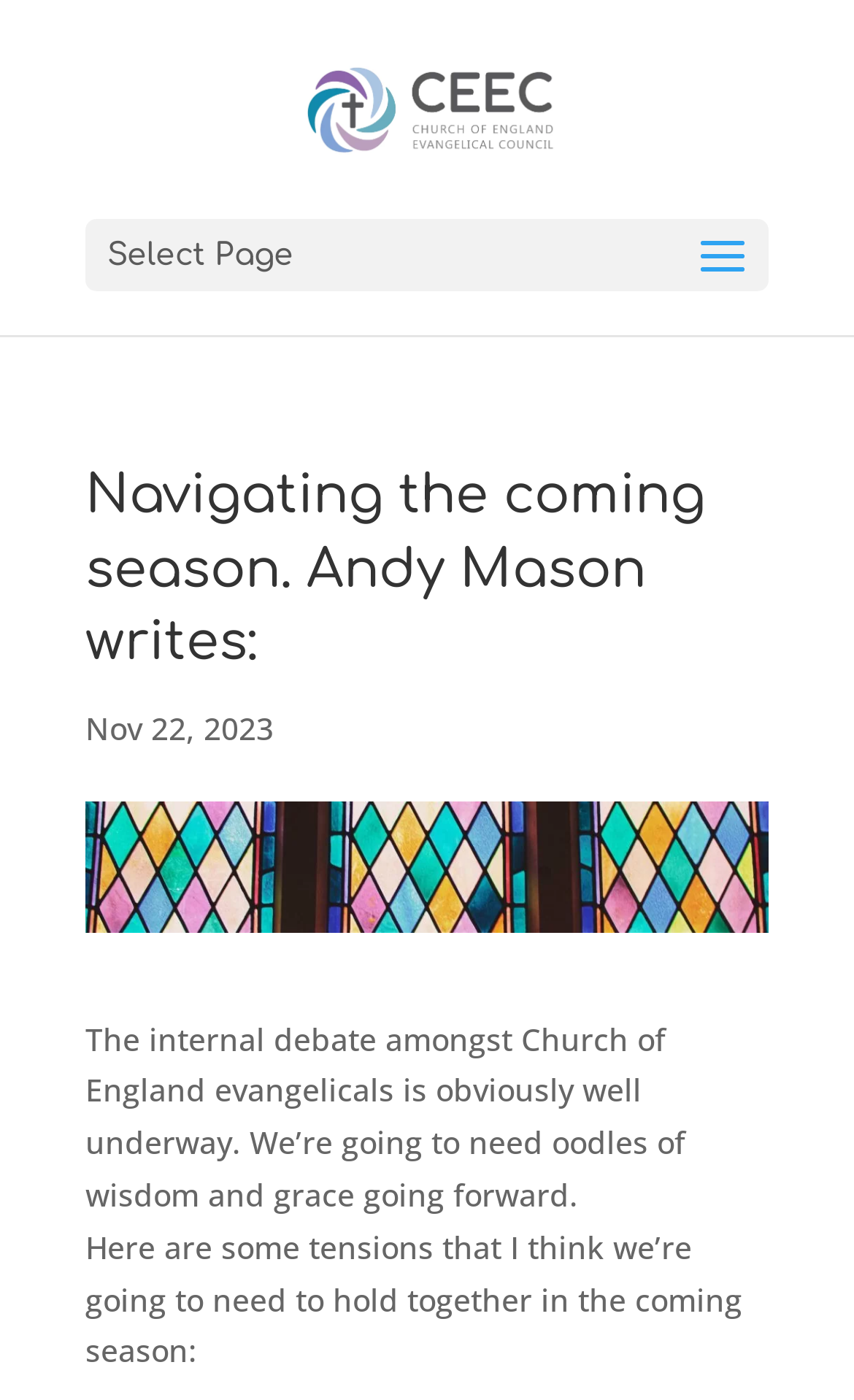Respond with a single word or phrase for the following question: 
What is the organization mentioned in the article?

The Church of England Evangelical Council